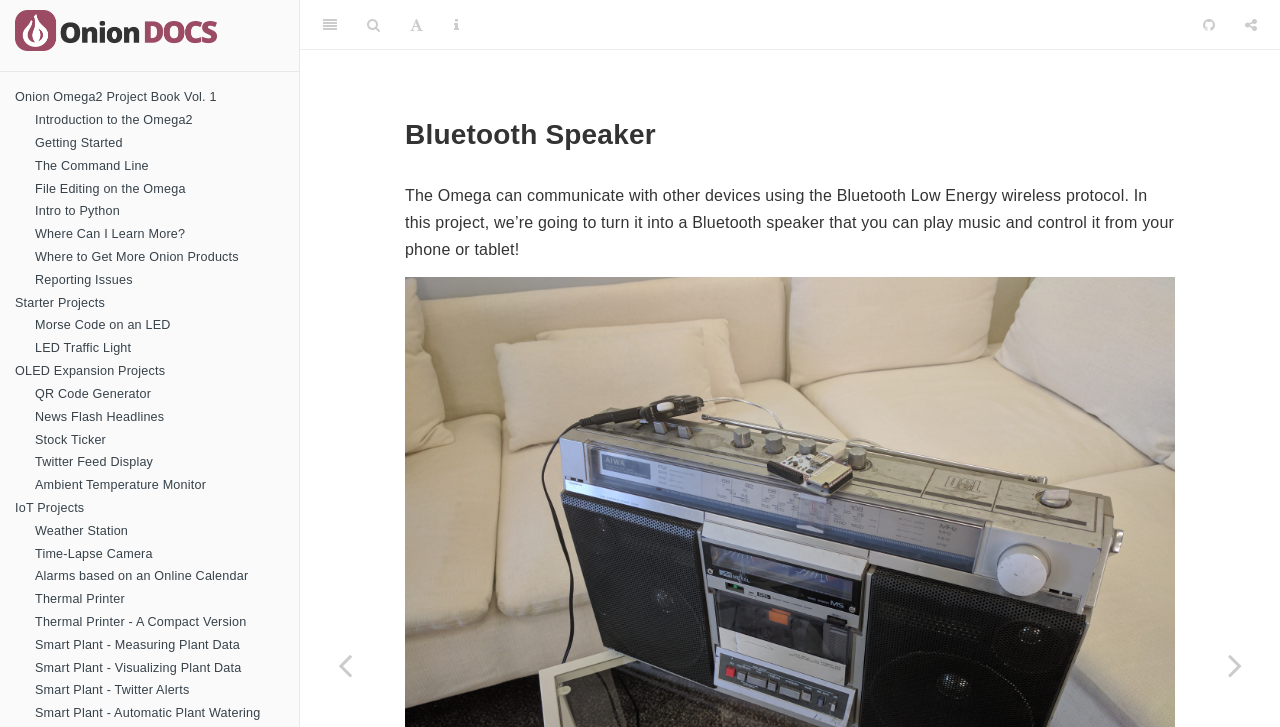Using the description "LED Traffic Light", locate and provide the bounding box of the UI element.

[0.016, 0.466, 0.234, 0.497]